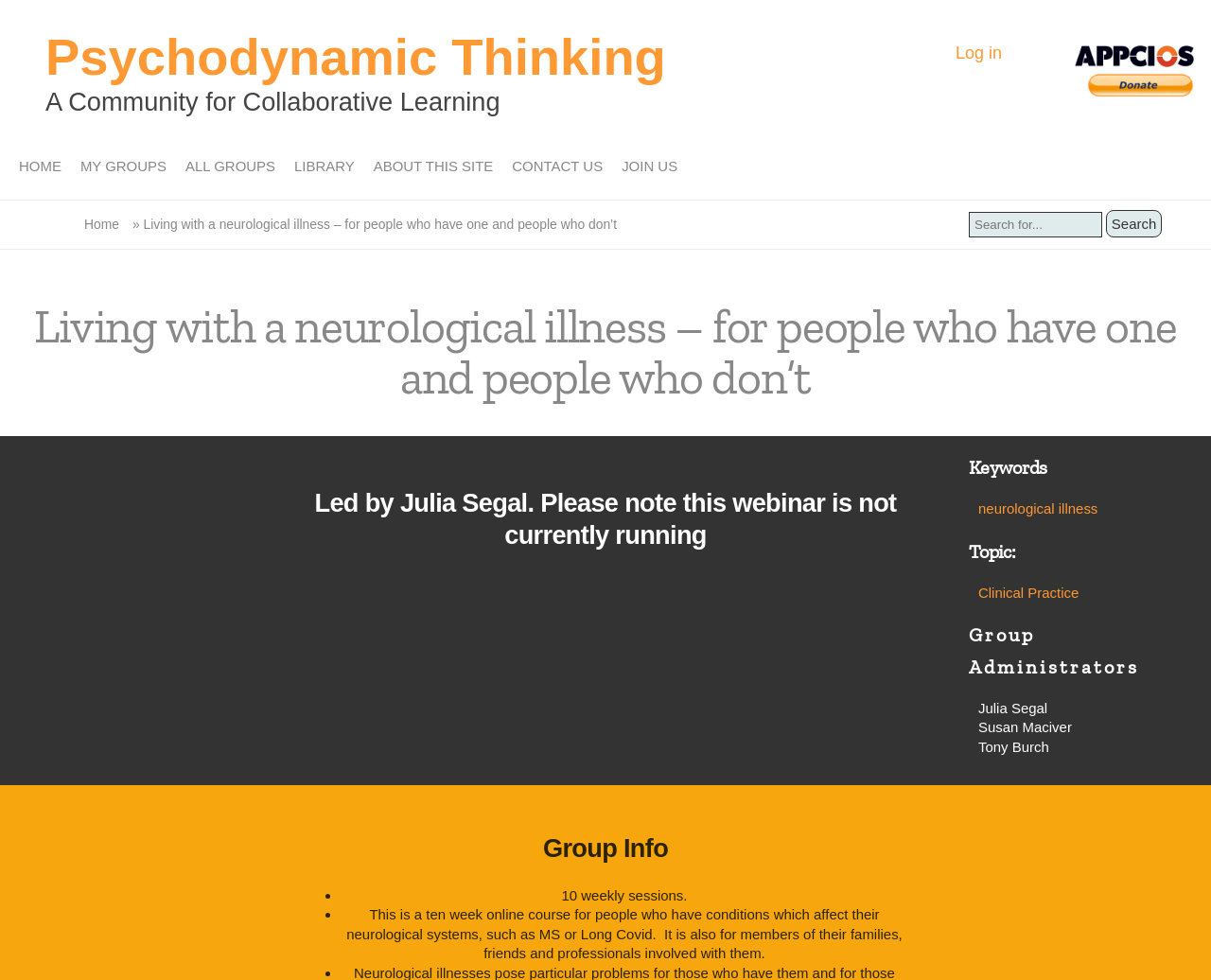What is the duration of the online course?
Please provide a single word or phrase as your answer based on the screenshot.

10 weekly sessions